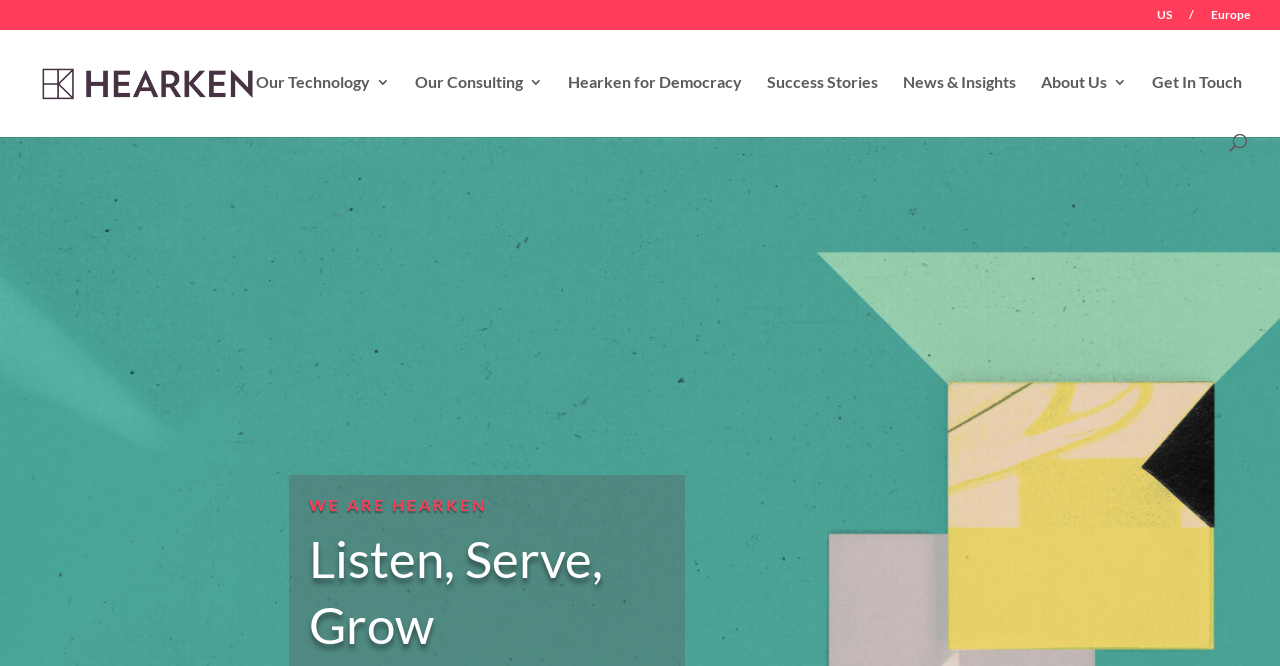Provide the bounding box coordinates of the HTML element described by the text: "name="s" placeholder="Search …" title="Search for:"". The coordinates should be in the format [left, top, right, bottom] with values between 0 and 1.

[0.053, 0.044, 0.953, 0.047]